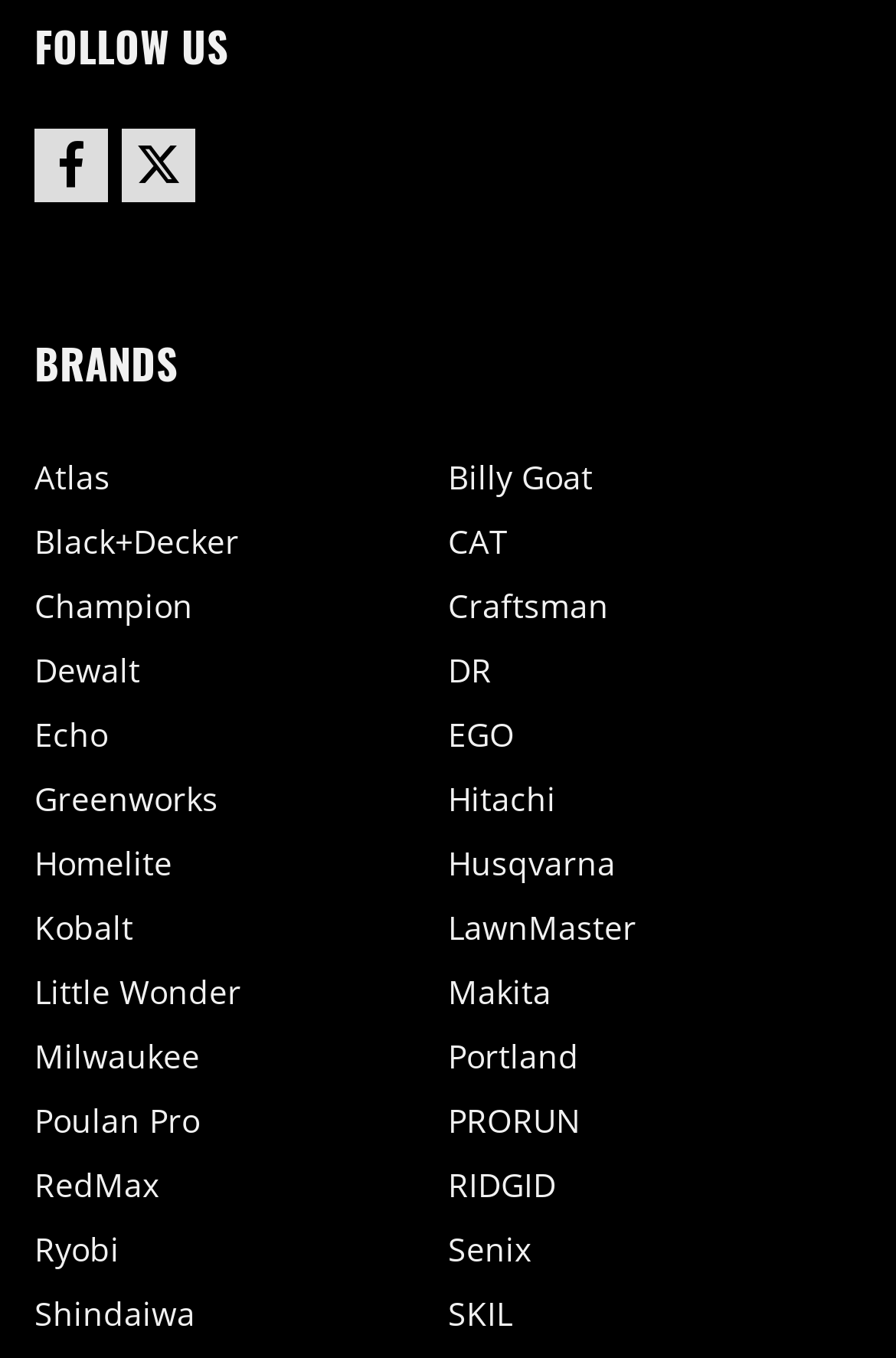How many brands are listed on this webpage?
Respond with a short answer, either a single word or a phrase, based on the image.

27